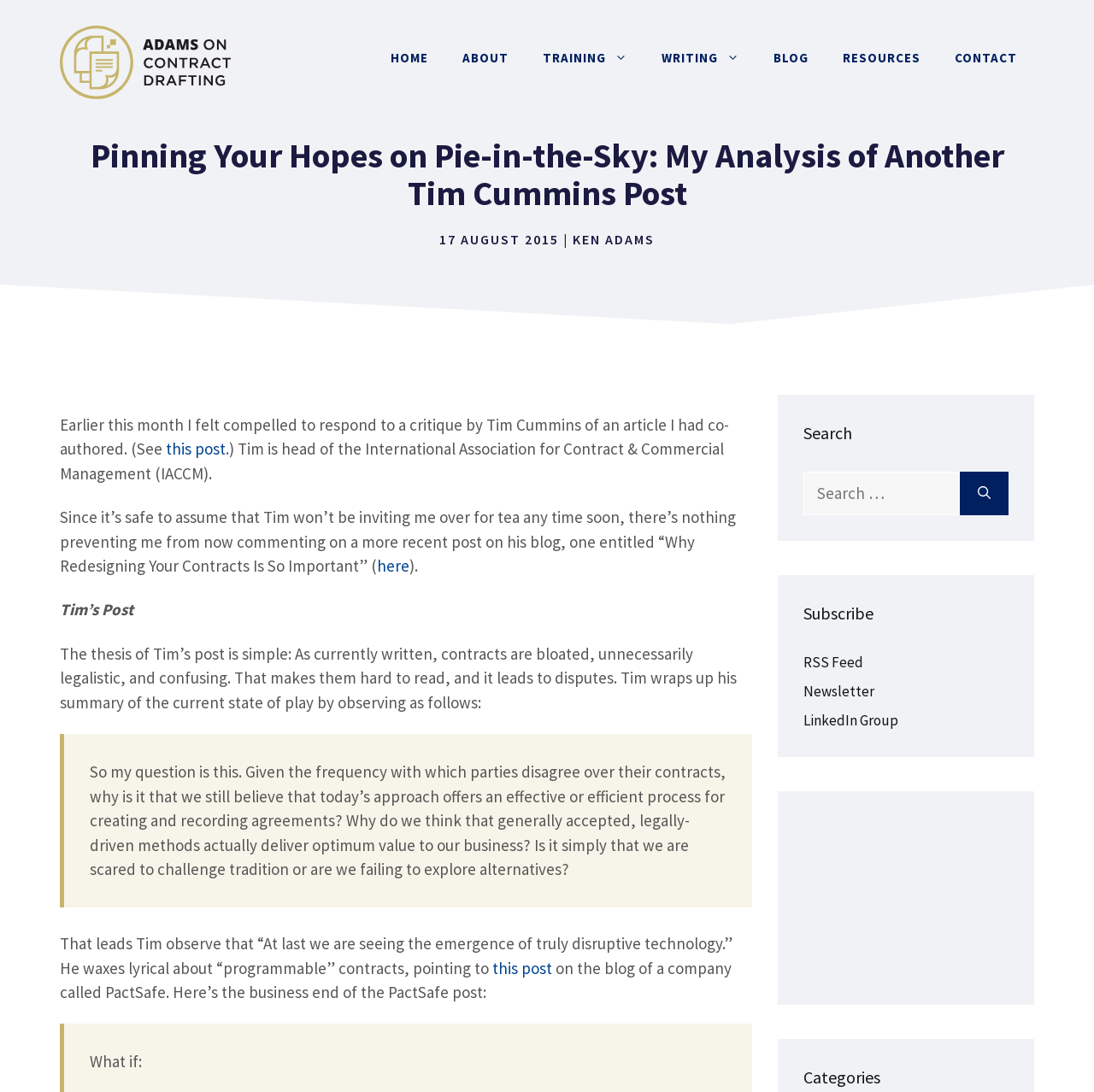Provide the bounding box coordinates of the area you need to click to execute the following instruction: "Search for something".

[0.734, 0.432, 0.877, 0.471]